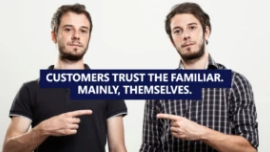How many men are in the image?
Use the screenshot to answer the question with a single word or phrase.

Two